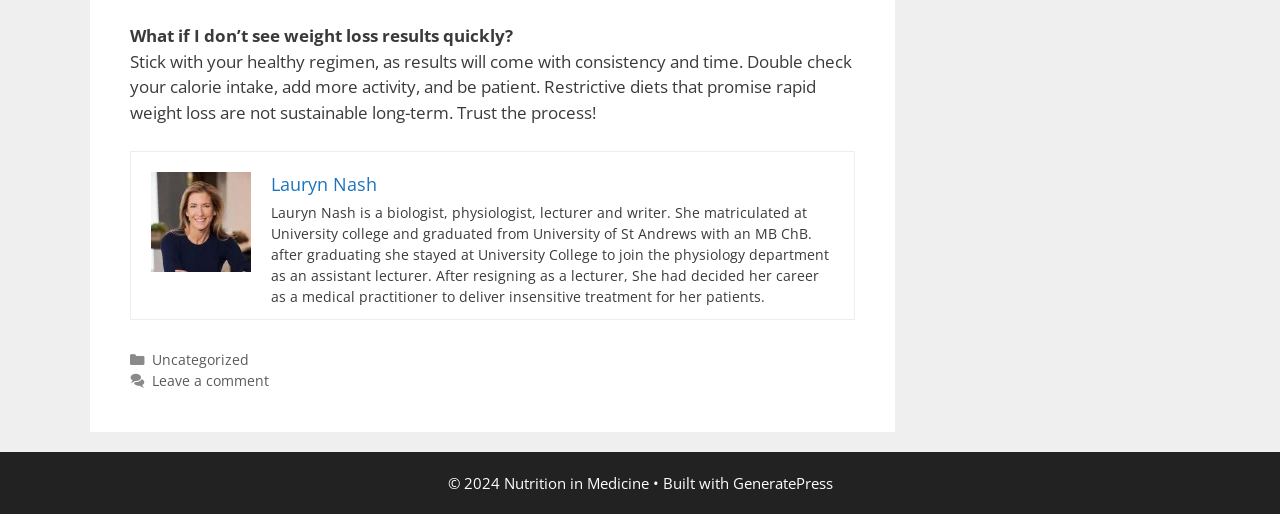Using the provided element description: "Lauryn Nash", identify the bounding box coordinates. The coordinates should be four floats between 0 and 1 in the order [left, top, right, bottom].

[0.212, 0.334, 0.295, 0.381]